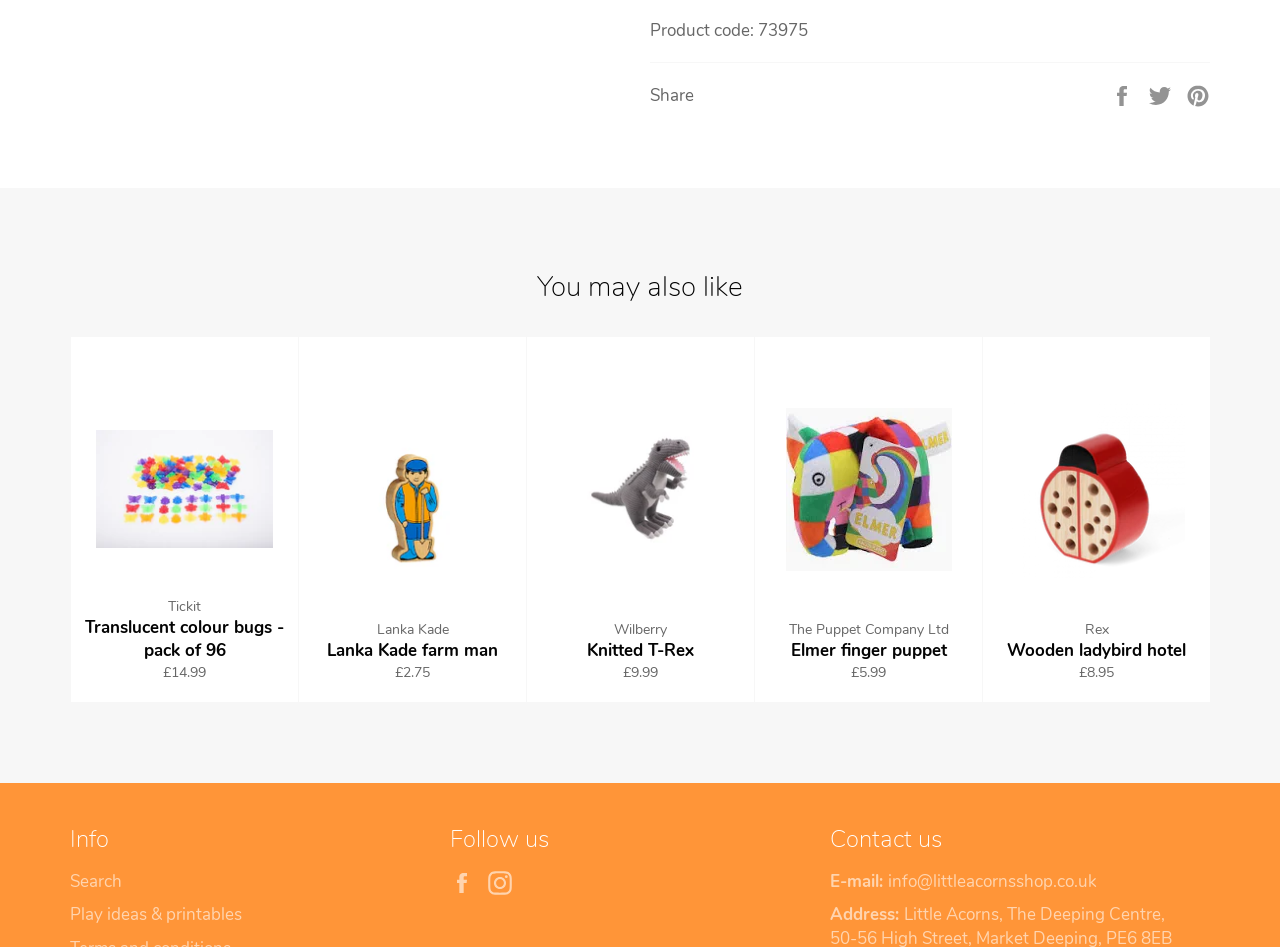Point out the bounding box coordinates of the section to click in order to follow this instruction: "Contact us via email".

[0.694, 0.919, 0.857, 0.943]